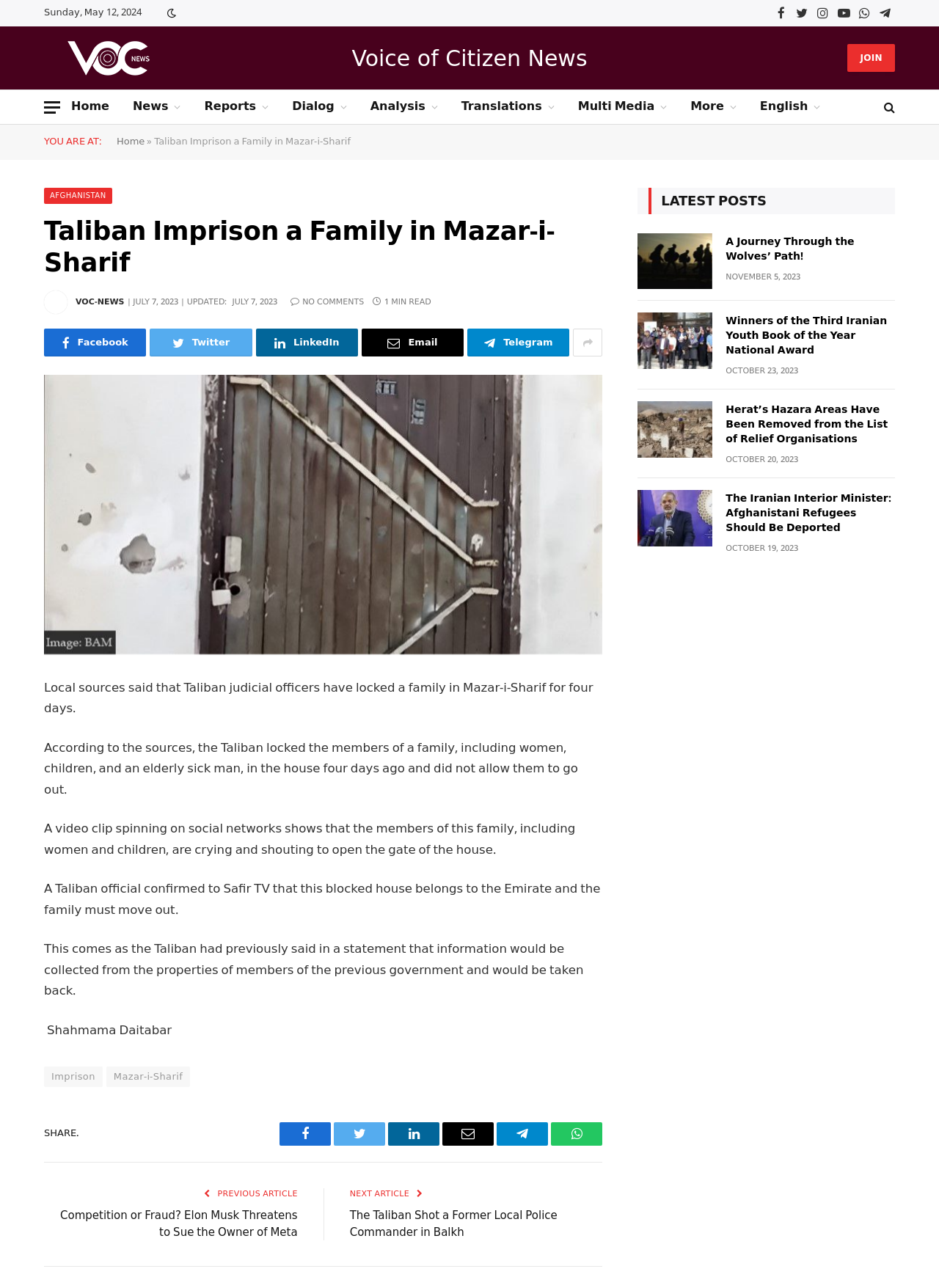Can you find the bounding box coordinates for the element that needs to be clicked to execute this instruction: "Click on the 'Home' link"? The coordinates should be given as four float numbers between 0 and 1, i.e., [left, top, right, bottom].

[0.063, 0.07, 0.129, 0.096]